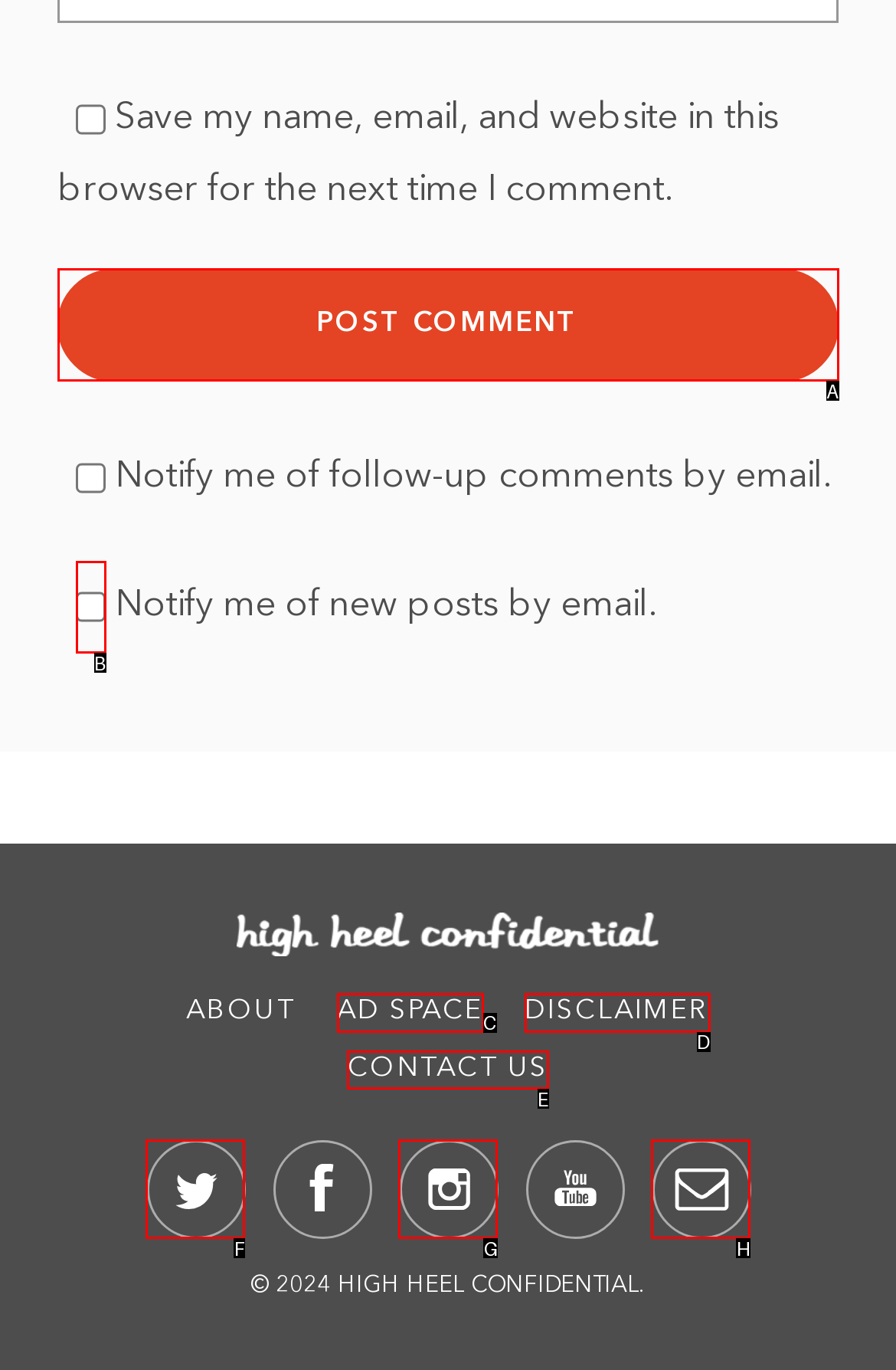Find the HTML element that matches the description provided: name="submit" value="Post Comment"
Answer using the corresponding option letter.

A